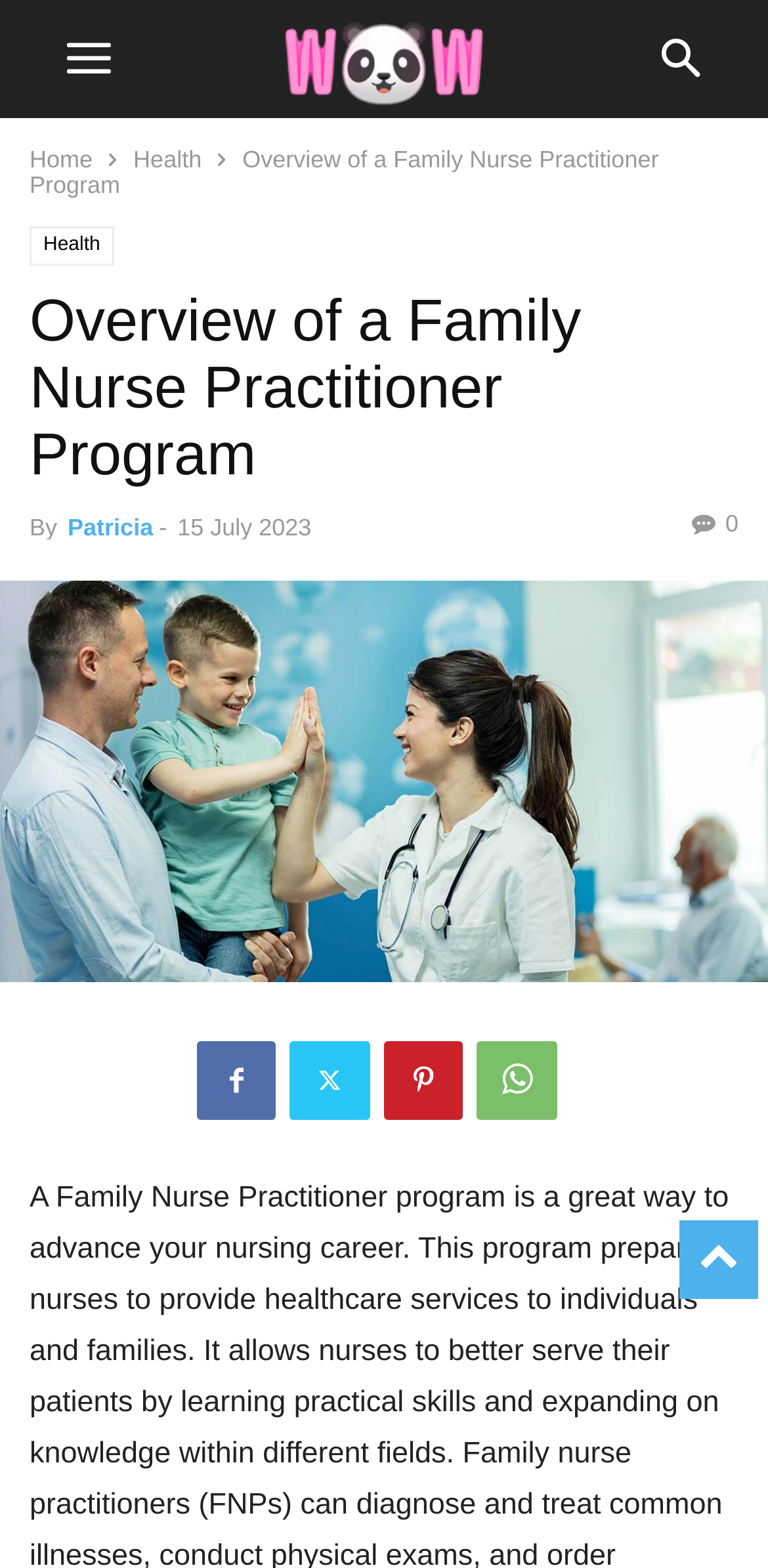Please mark the clickable region by giving the bounding box coordinates needed to complete this instruction: "go to home page".

[0.038, 0.093, 0.121, 0.11]